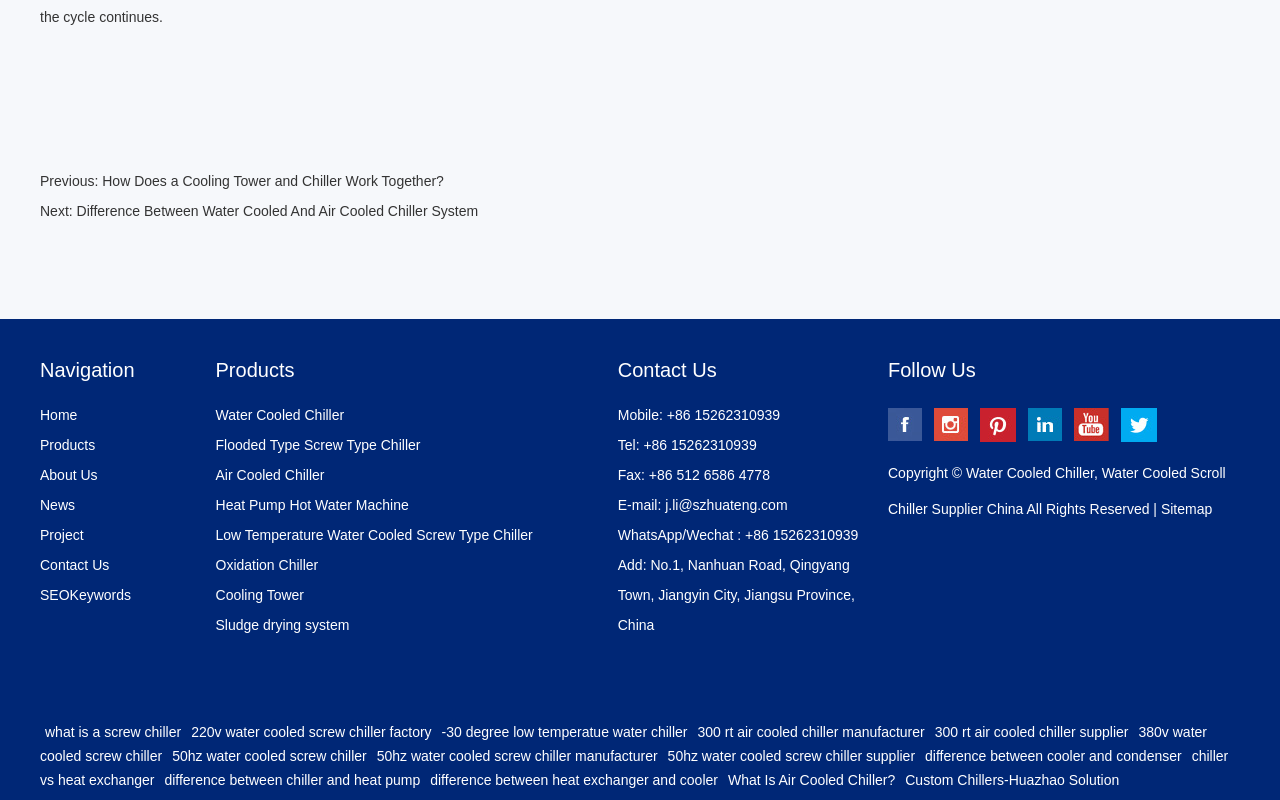Find the bounding box coordinates for the UI element that matches this description: "Contact Us".

[0.483, 0.449, 0.673, 0.478]